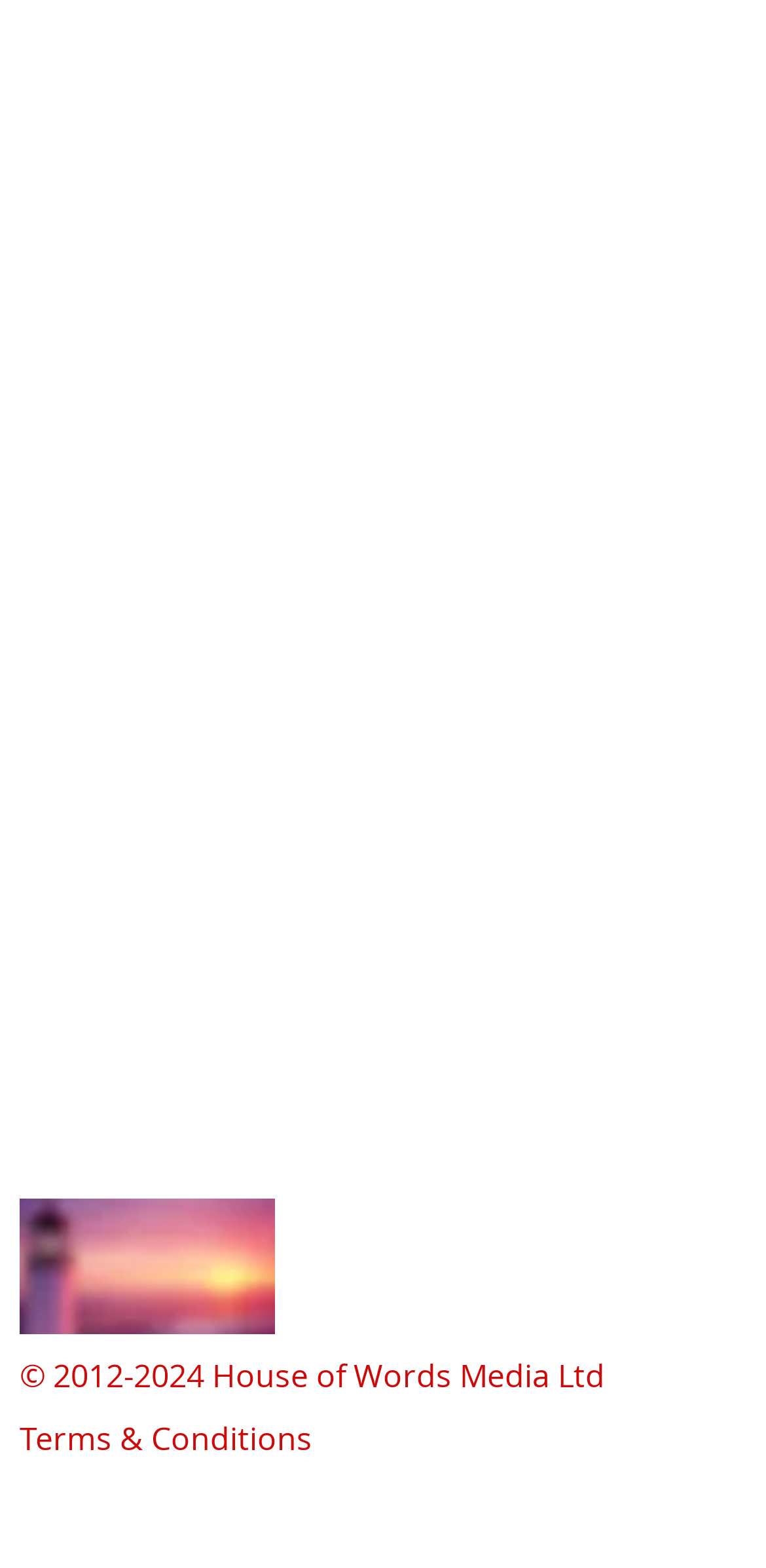How many links are there in the footer?
Using the information from the image, give a concise answer in one word or a short phrase.

3